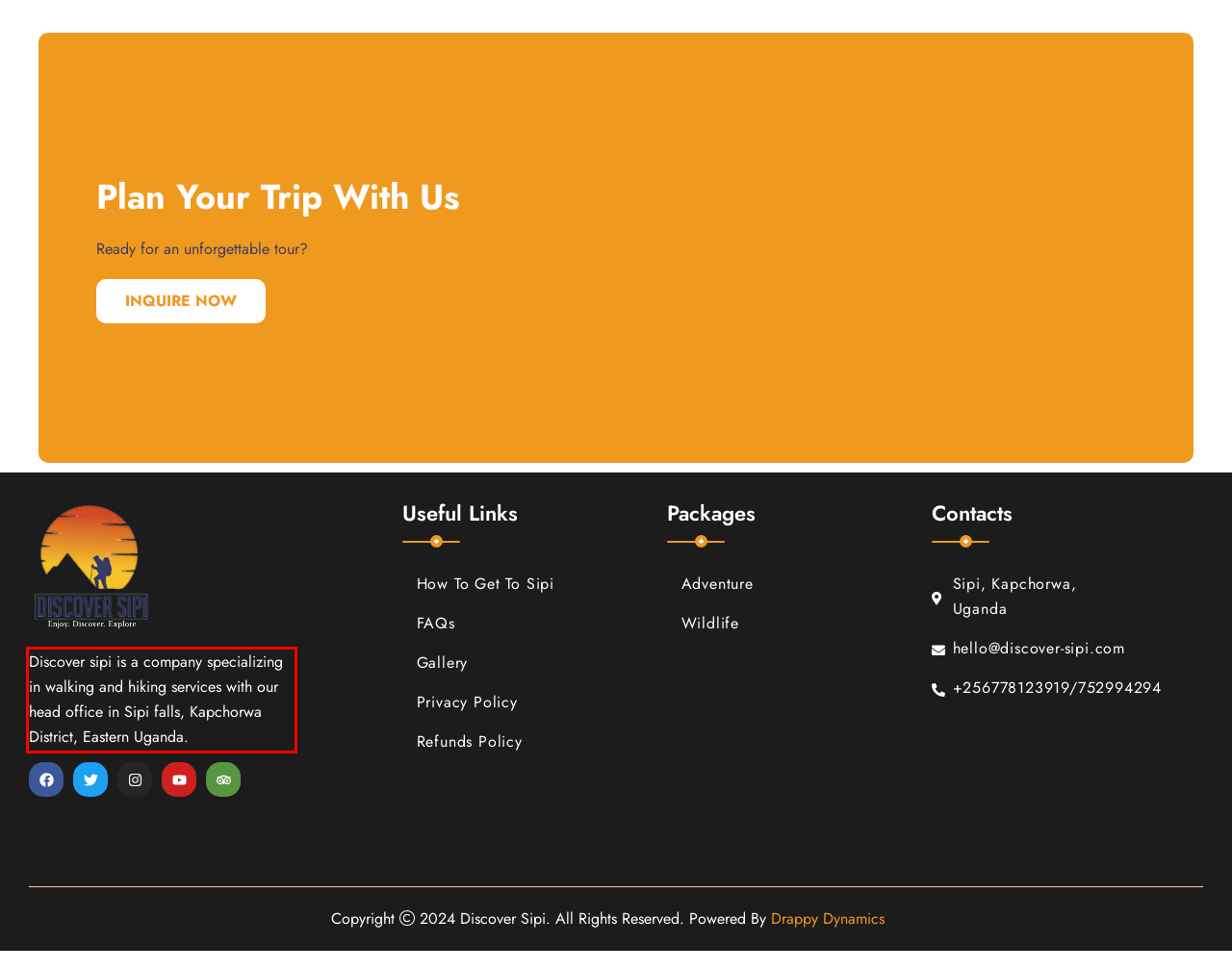You are looking at a screenshot of a webpage with a red rectangle bounding box. Use OCR to identify and extract the text content found inside this red bounding box.

Discover sipi is a company specializing in walking and hiking services with our head office in Sipi falls, Kapchorwa District, Eastern Uganda.